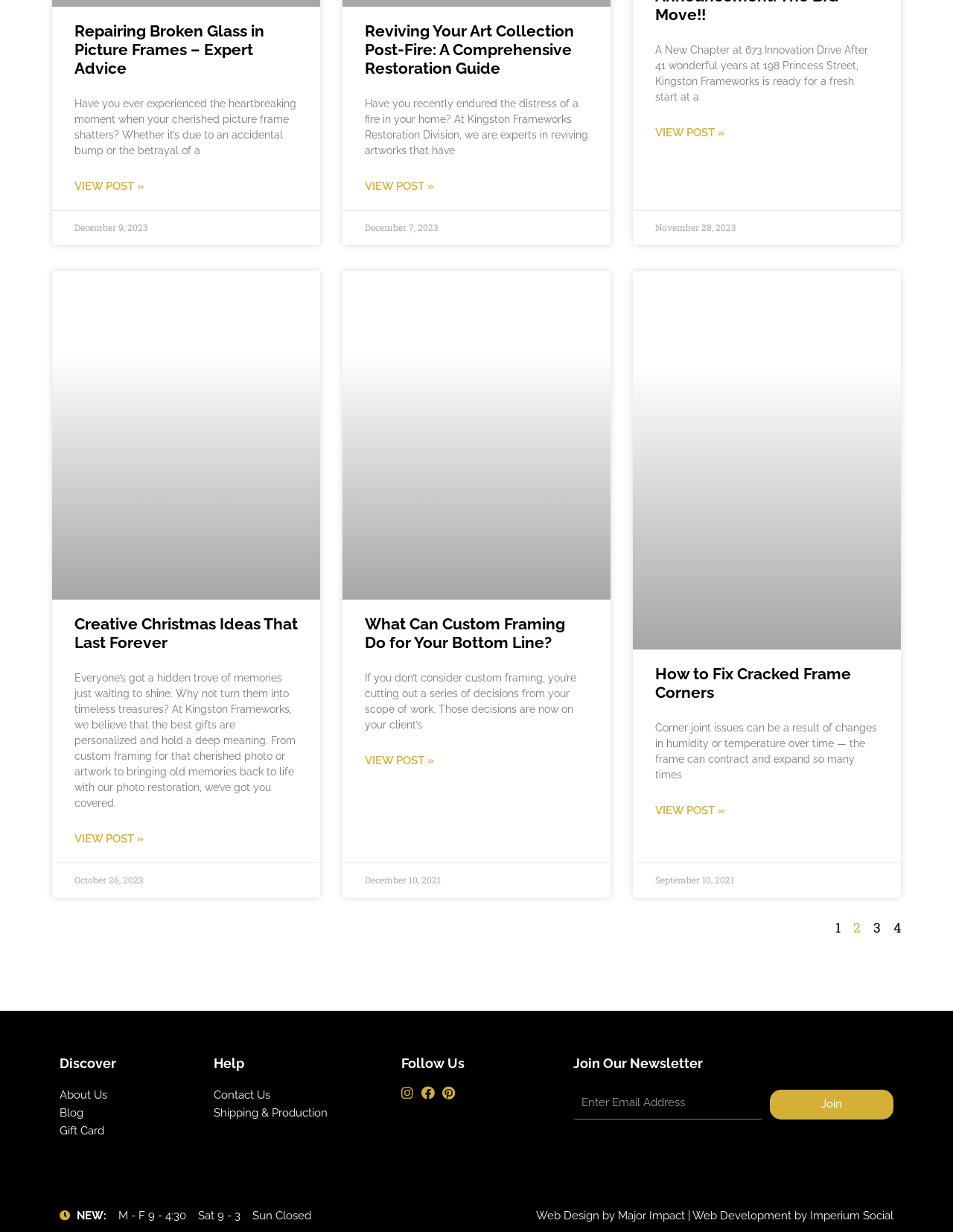Using the image as a reference, answer the following question in as much detail as possible:
What is the date of the article 'Creative Christmas Ideas That Last Forever'?

I found the article 'Creative Christmas Ideas That Last Forever' on the webpage, and below the article title, there is a date 'October 26, 2023', which suggests that this is the date of the article.